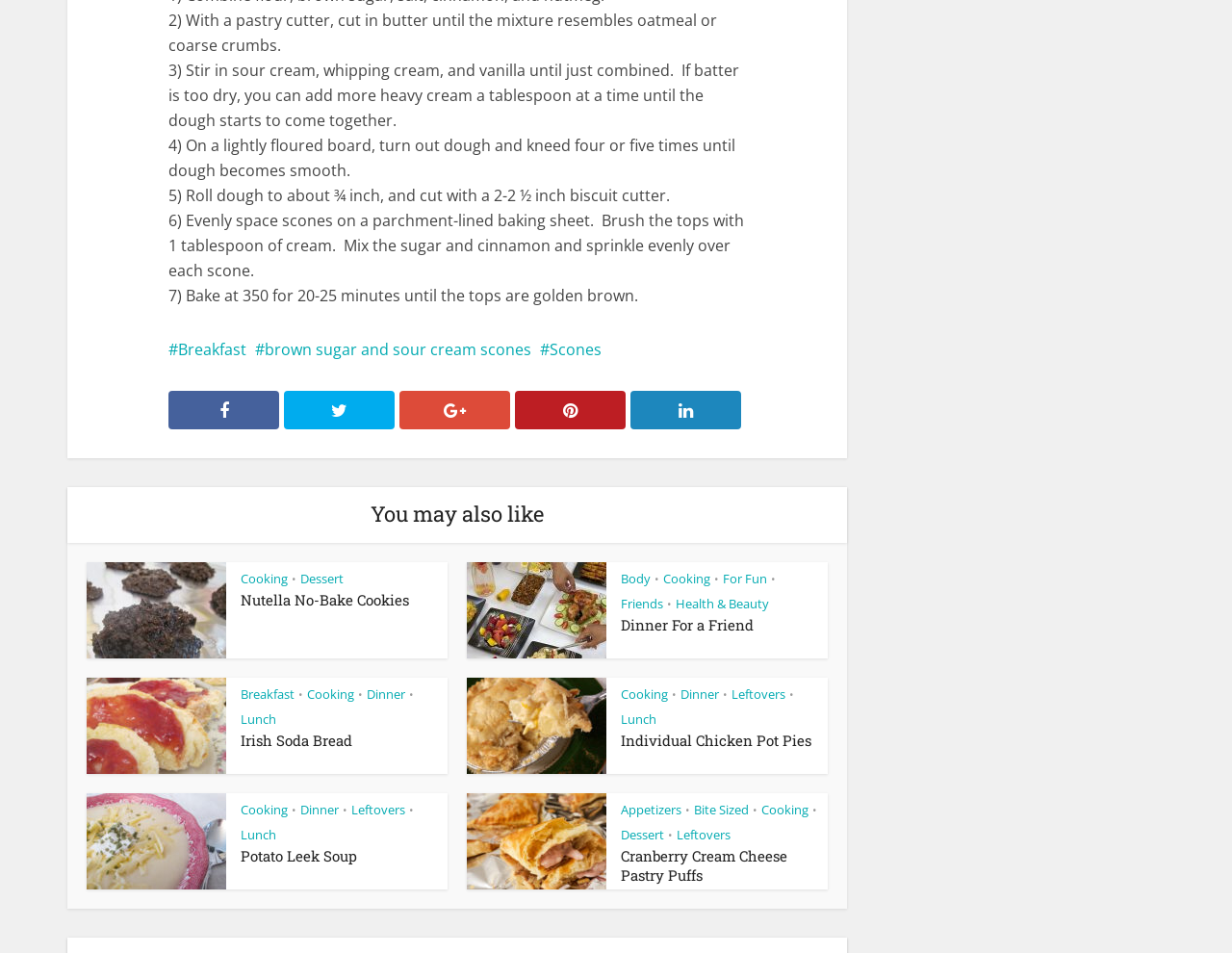Please locate the UI element described by "Appetizers" and provide its bounding box coordinates.

[0.504, 0.841, 0.553, 0.859]